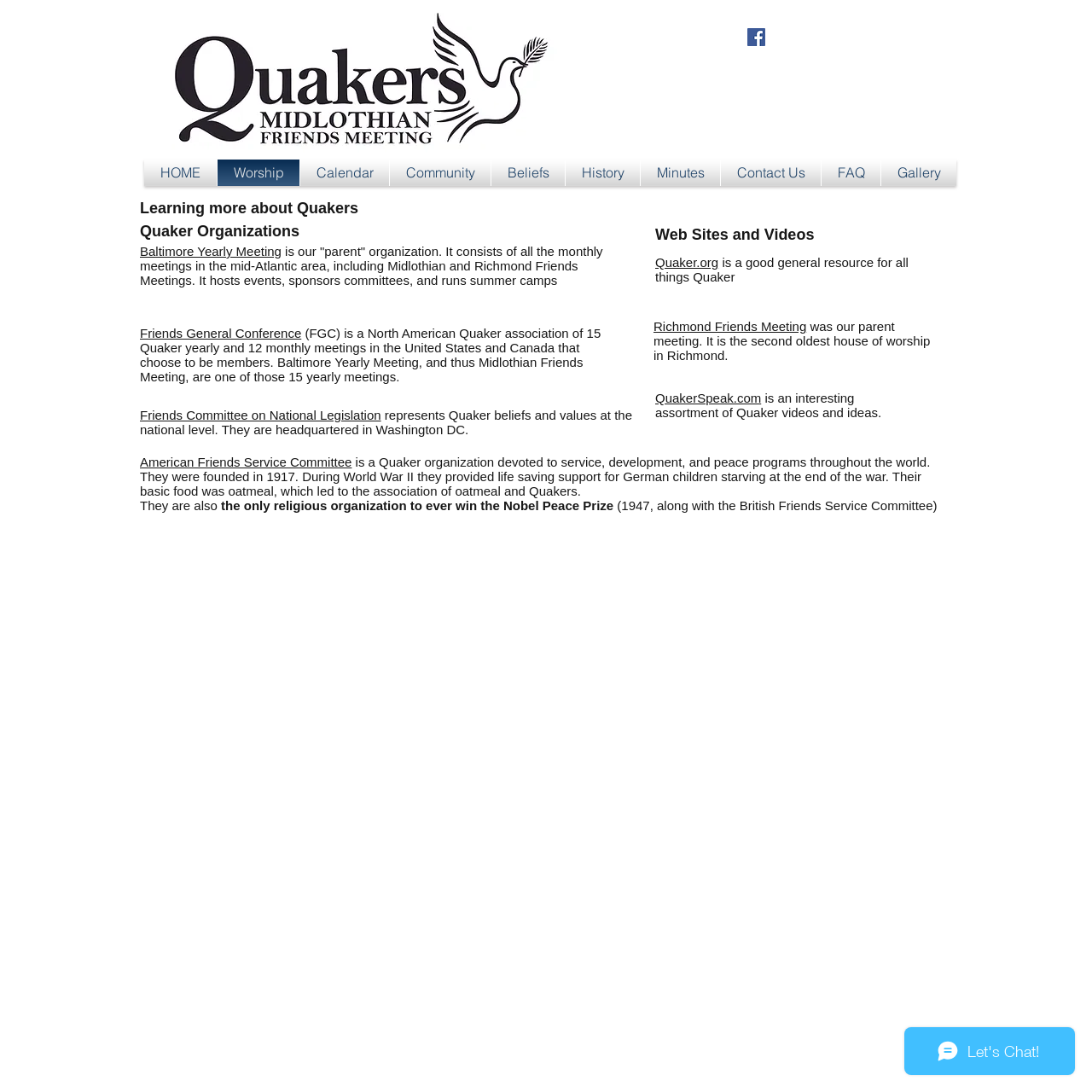Using the element description American Friends Service Committee, predict the bounding box coordinates for the UI element. Provide the coordinates in (top-left x, top-left y, bottom-right x, bottom-right y) format with values ranging from 0 to 1.

[0.128, 0.416, 0.322, 0.43]